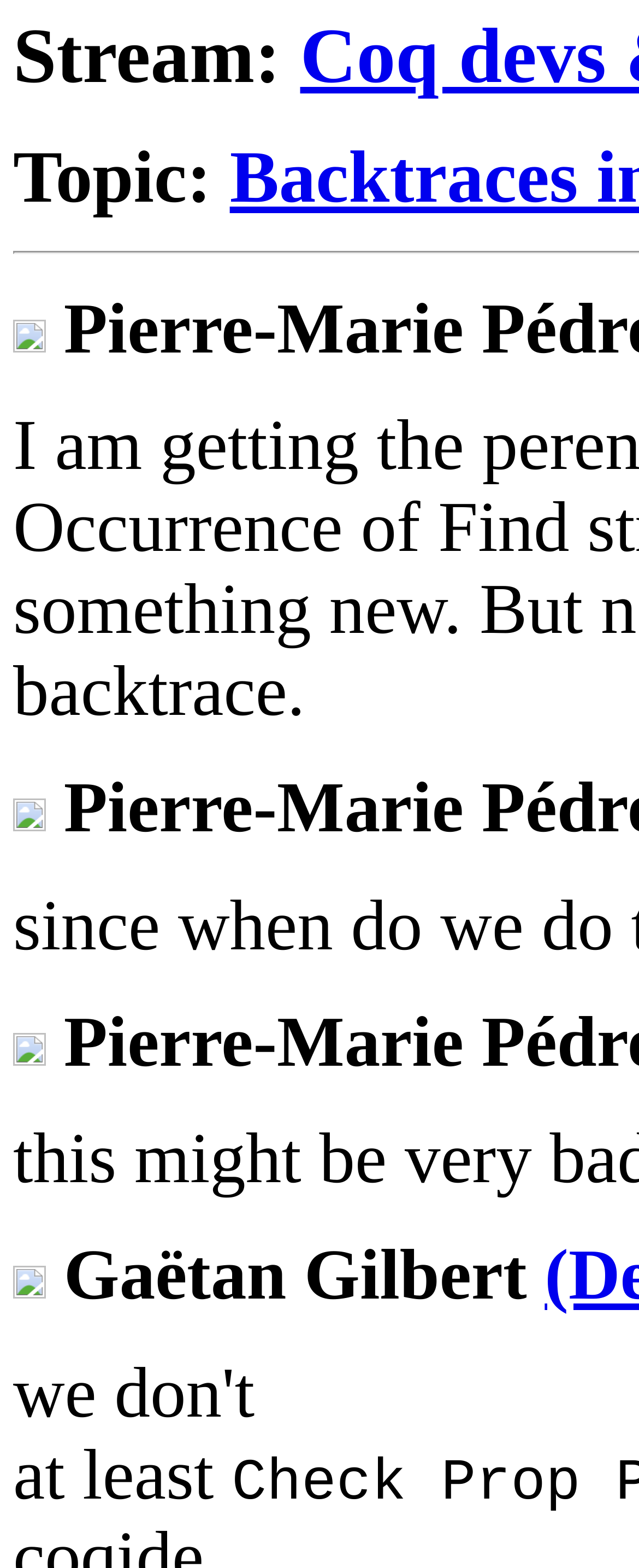Return the bounding box coordinates of the UI element that corresponds to this description: "Coq devs & plugin devs". The coordinates must be given as four float numbers in the range of 0 and 1, [left, top, right, bottom].

[0.247, 0.008, 0.869, 0.036]